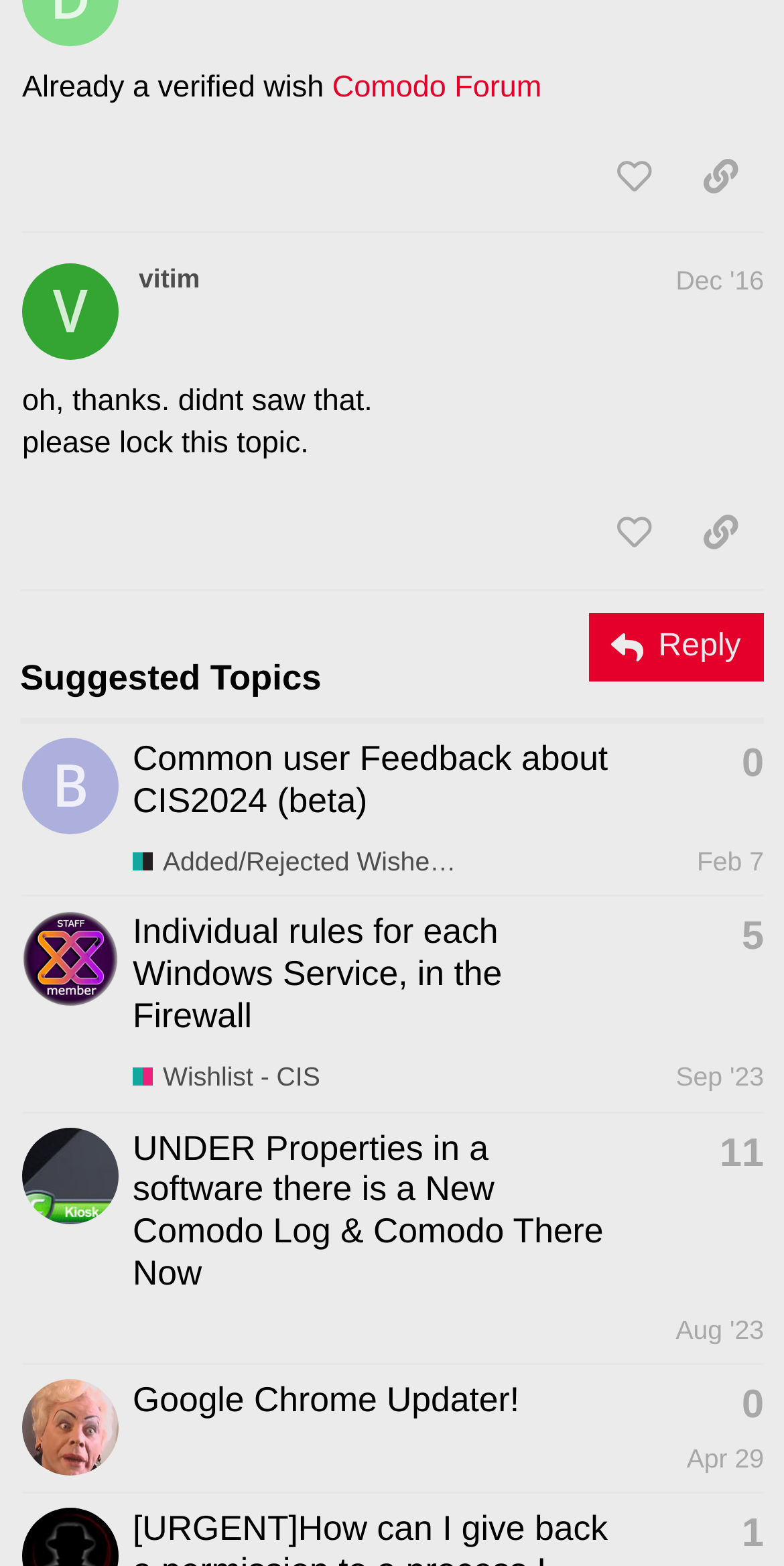Provide a brief response in the form of a single word or phrase:
What is the username of the person who posted on Dec '16?

vitim